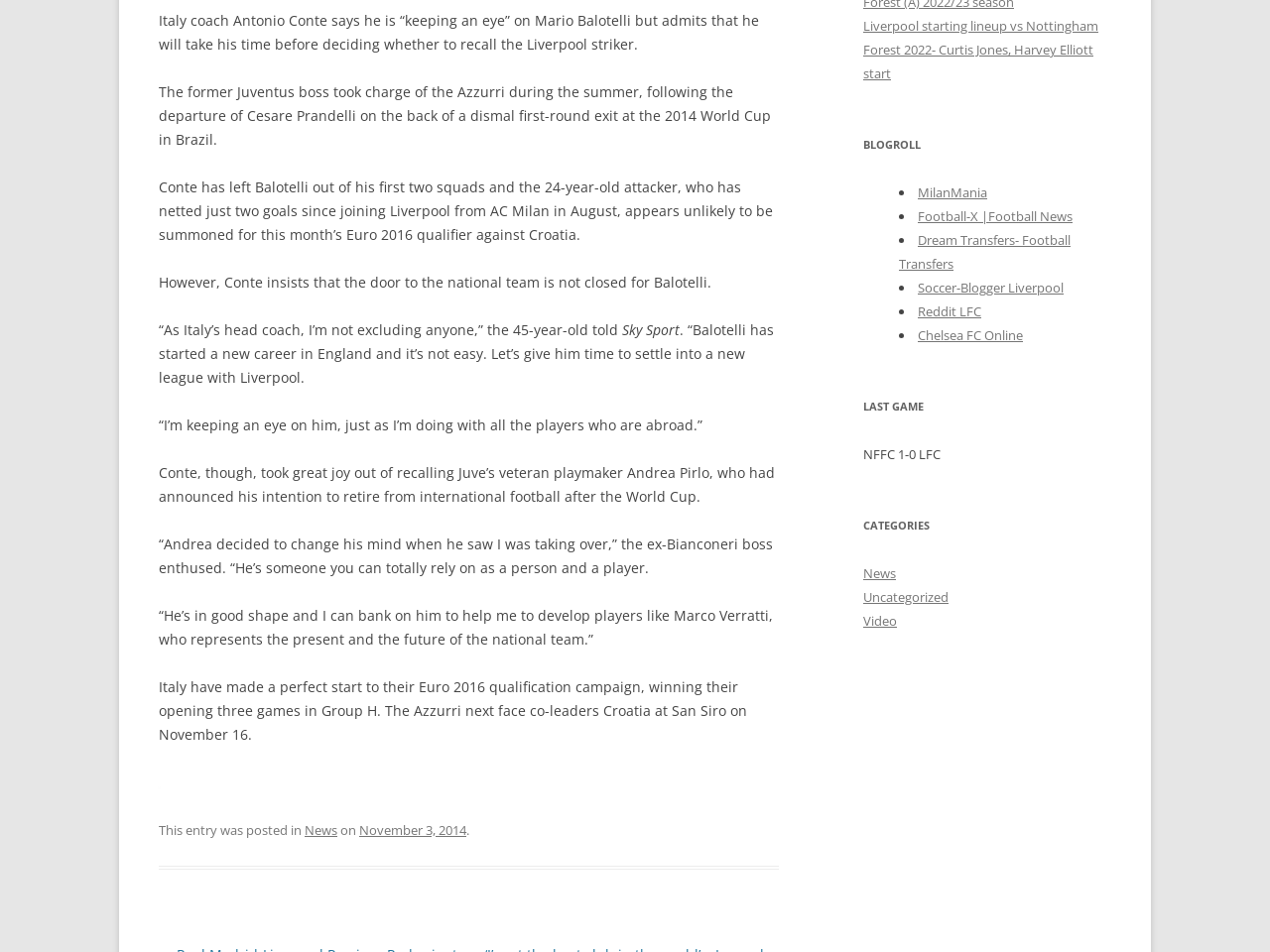Identify the coordinates of the bounding box for the element described below: "Reddit LFC". Return the coordinates as four float numbers between 0 and 1: [left, top, right, bottom].

[0.723, 0.318, 0.773, 0.337]